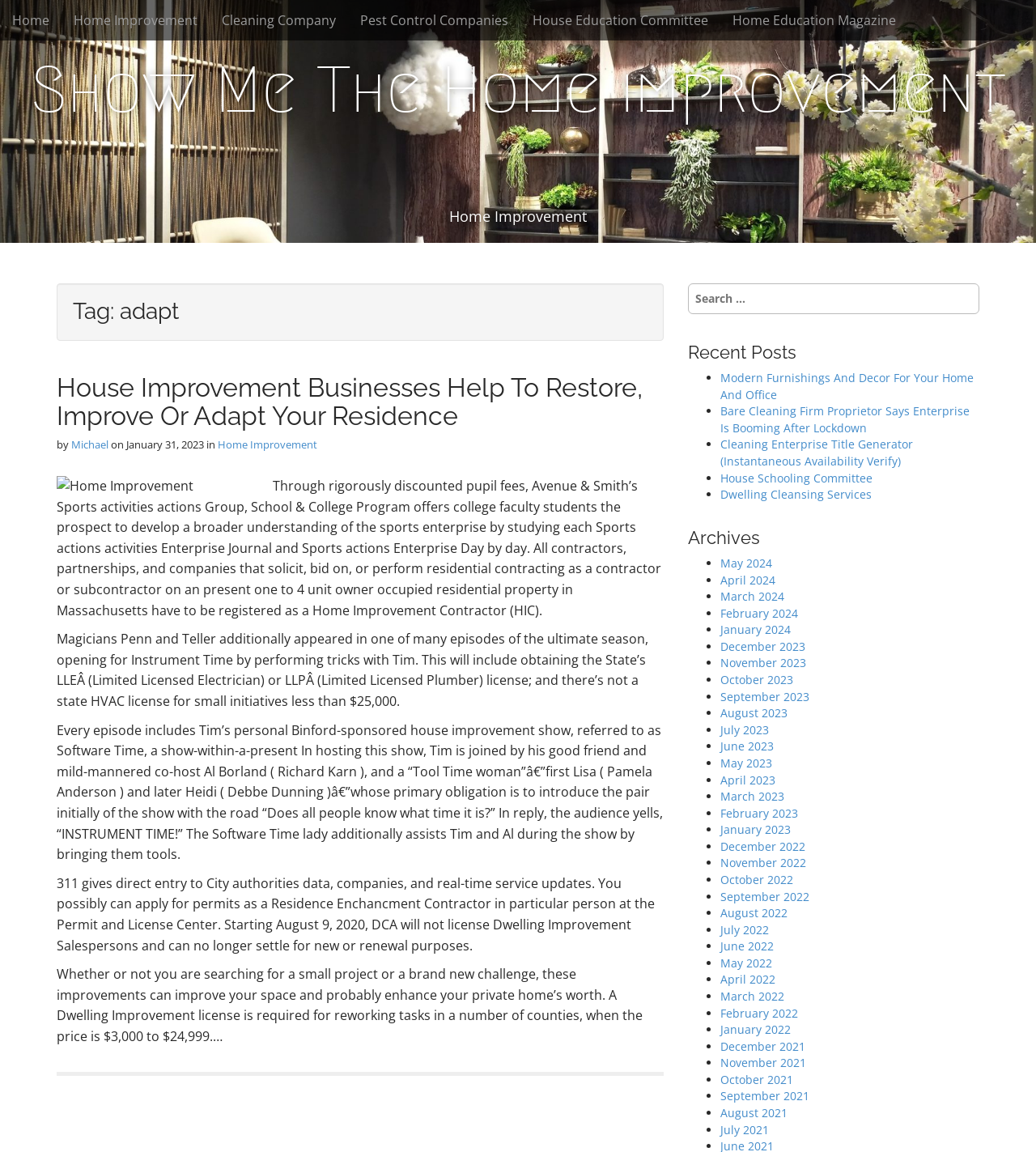Identify the bounding box coordinates for the element you need to click to achieve the following task: "Check the recent post about Modern Furnishings And Decor For Your Home And Office". The coordinates must be four float values ranging from 0 to 1, formatted as [left, top, right, bottom].

[0.695, 0.321, 0.94, 0.349]